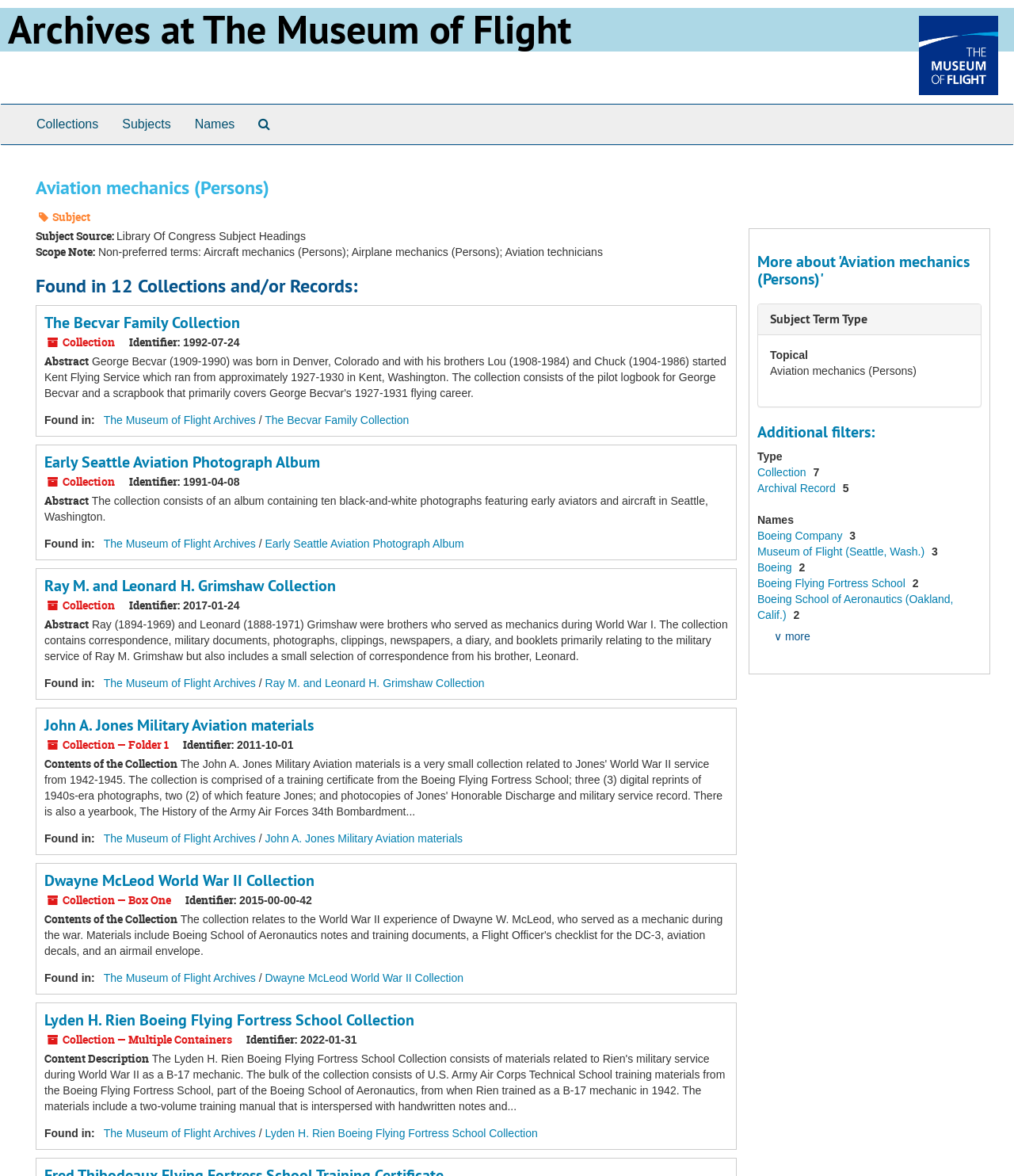Pinpoint the bounding box coordinates of the clickable element to carry out the following instruction: "Click on the 'Collections' link."

[0.024, 0.089, 0.109, 0.123]